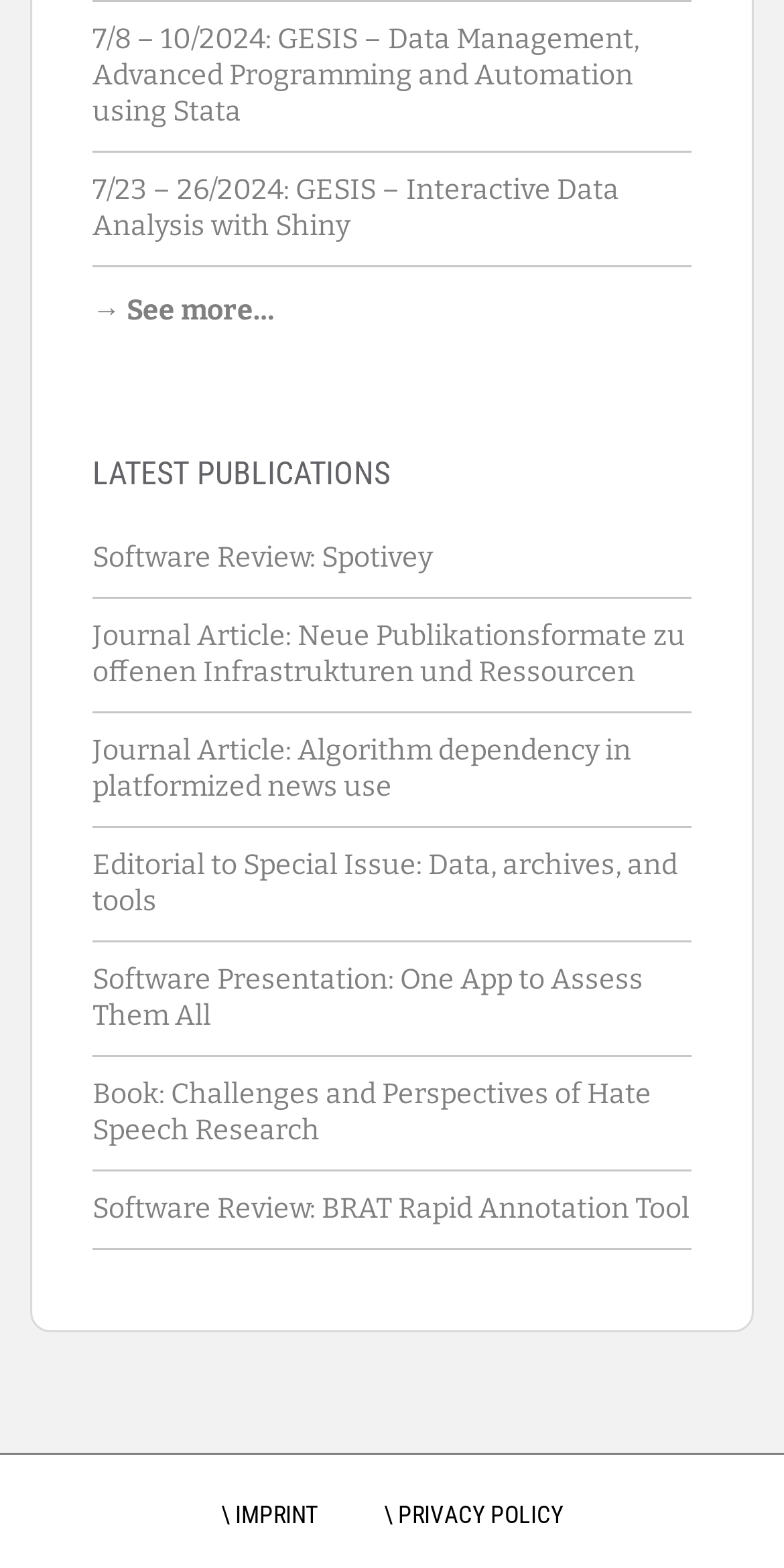What is the topic of the latest publications?
Based on the screenshot, provide a one-word or short-phrase response.

Data Management, Advanced Programming